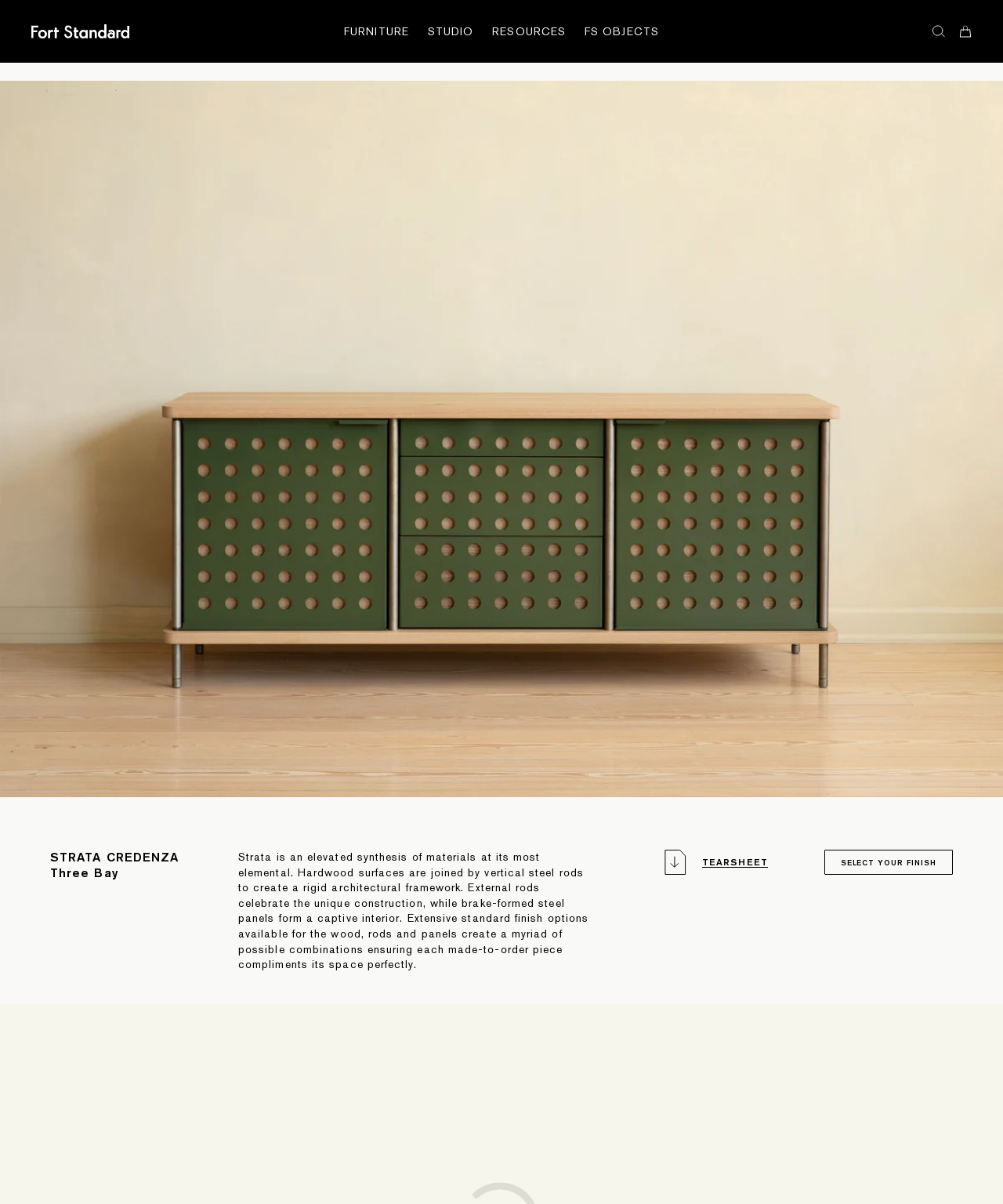Reply to the question with a single word or phrase:
What is the function of the brake-formed steel panels?

To form a captive interior